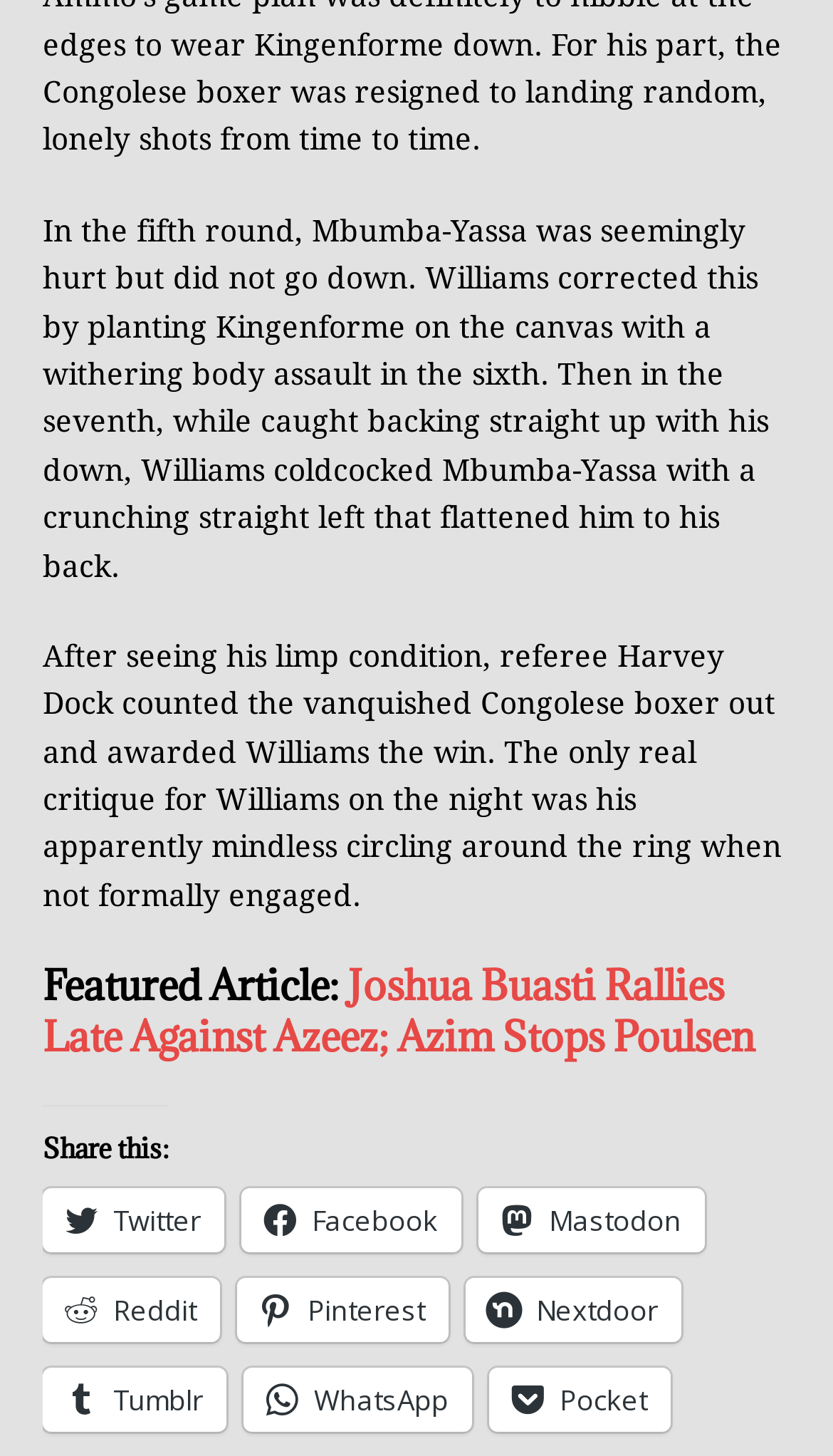Please study the image and answer the question comprehensively:
What is the type of content on this webpage?

I analyzed the content of the webpage and found that it is discussing a boxing match, which suggests that the type of content on this webpage is sports news.